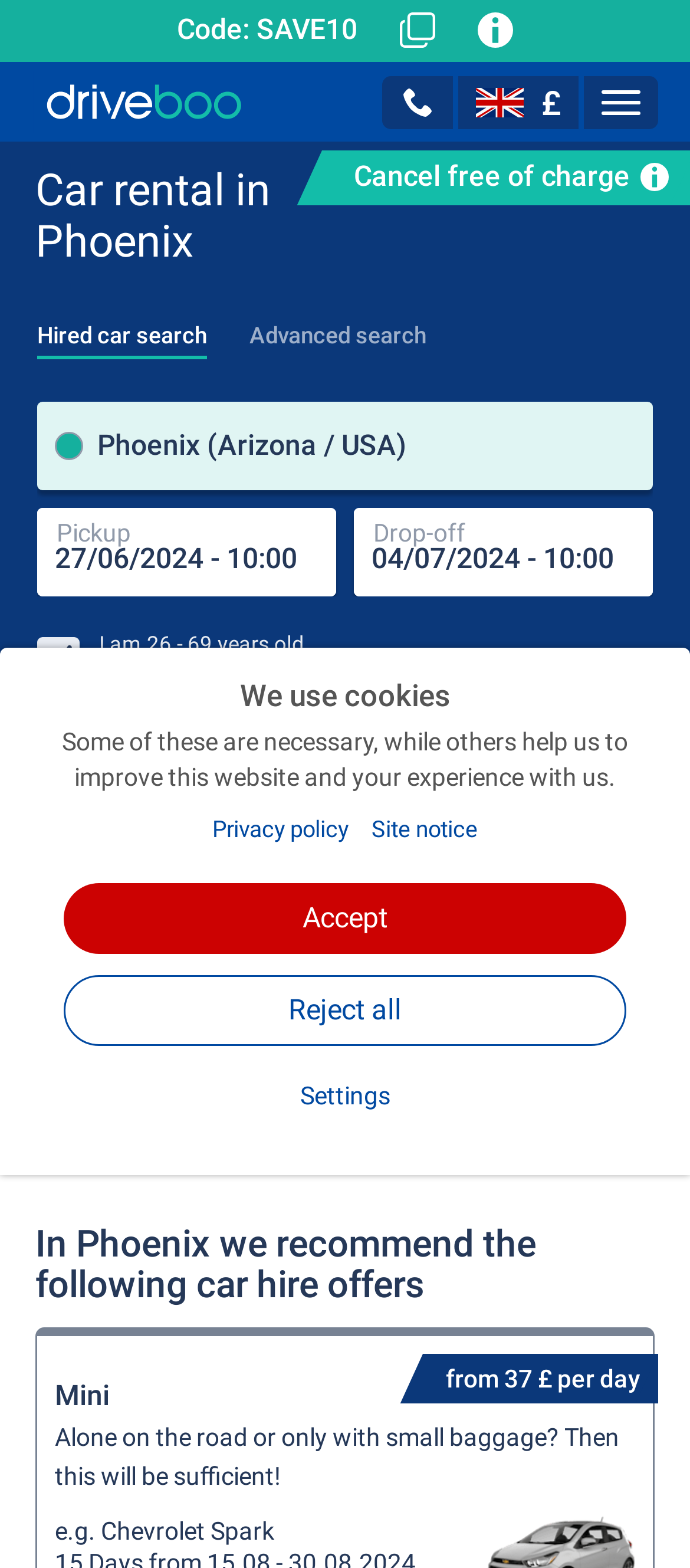What is the recommended car type for solo travelers?
Look at the image and provide a detailed response to the question.

According to the webpage, the recommended car type for solo travelers or those with small baggage is a 'Mini' car, which is exemplified by the Chevrolet Spark model.